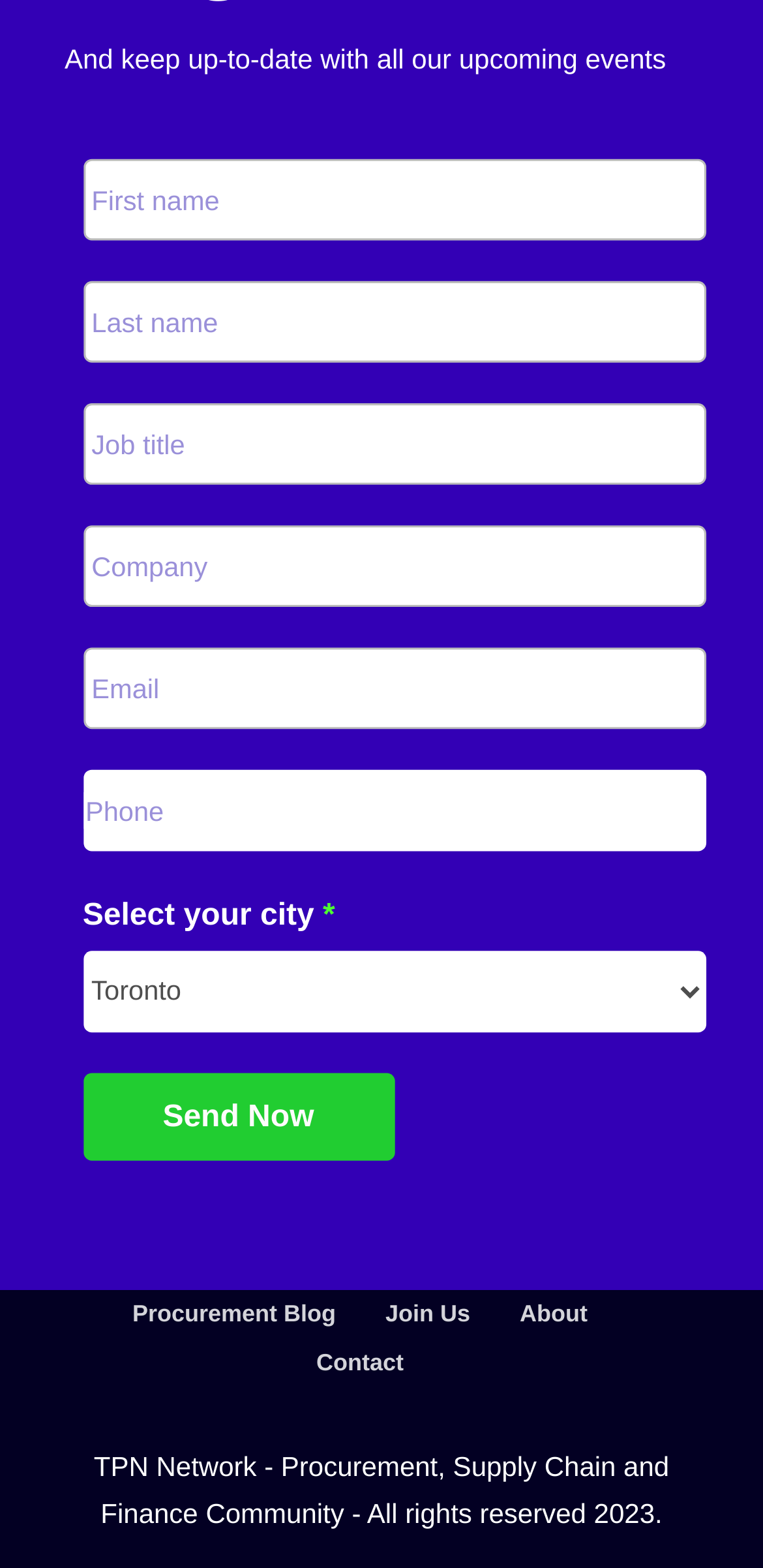Please find the bounding box for the UI element described by: "Contact".

[0.415, 0.86, 0.529, 0.877]